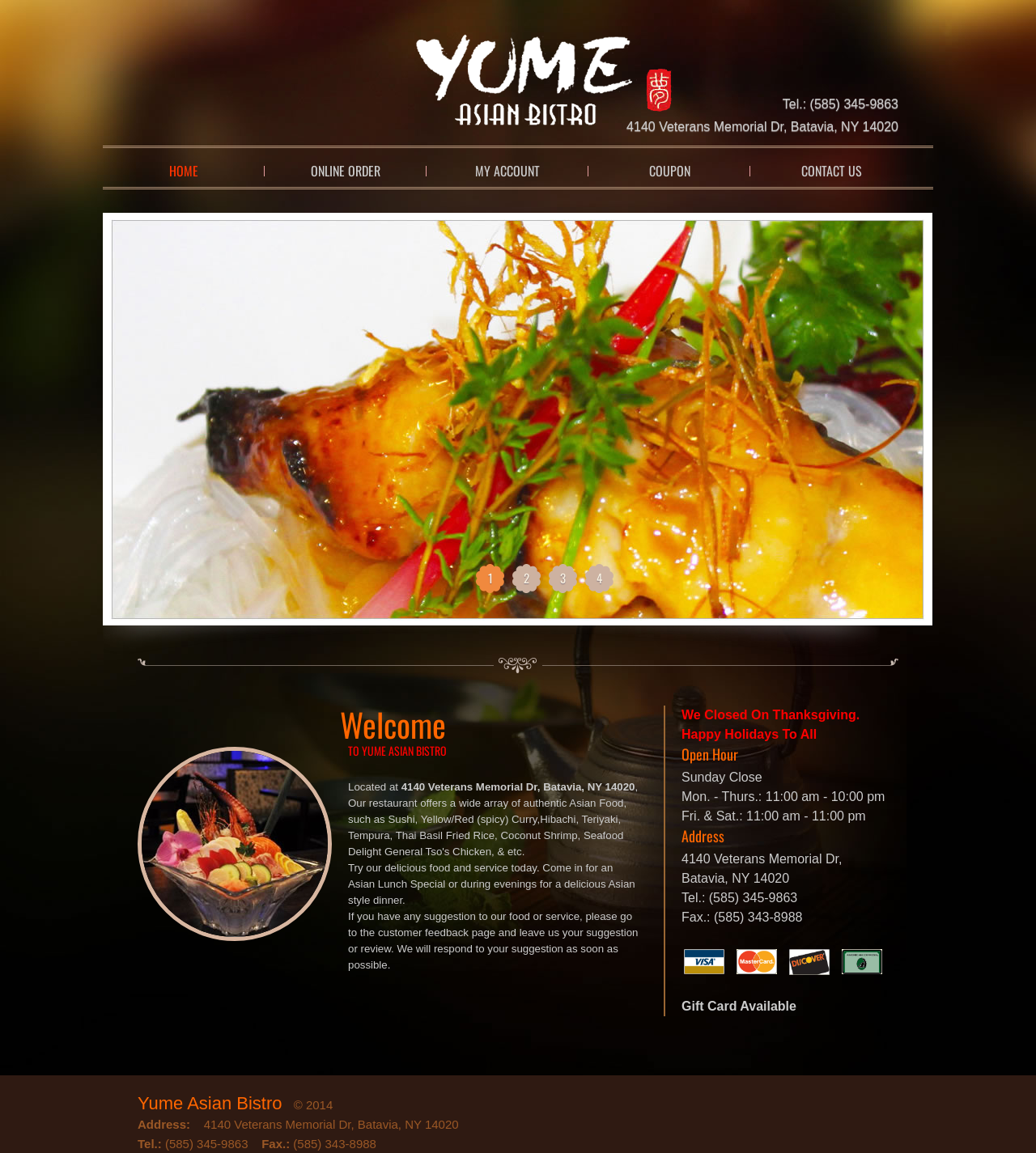Can you find the bounding box coordinates for the element that needs to be clicked to execute this instruction: "Click ONLINE ORDER"? The coordinates should be given as four float numbers between 0 and 1, i.e., [left, top, right, bottom].

[0.255, 0.14, 0.412, 0.156]